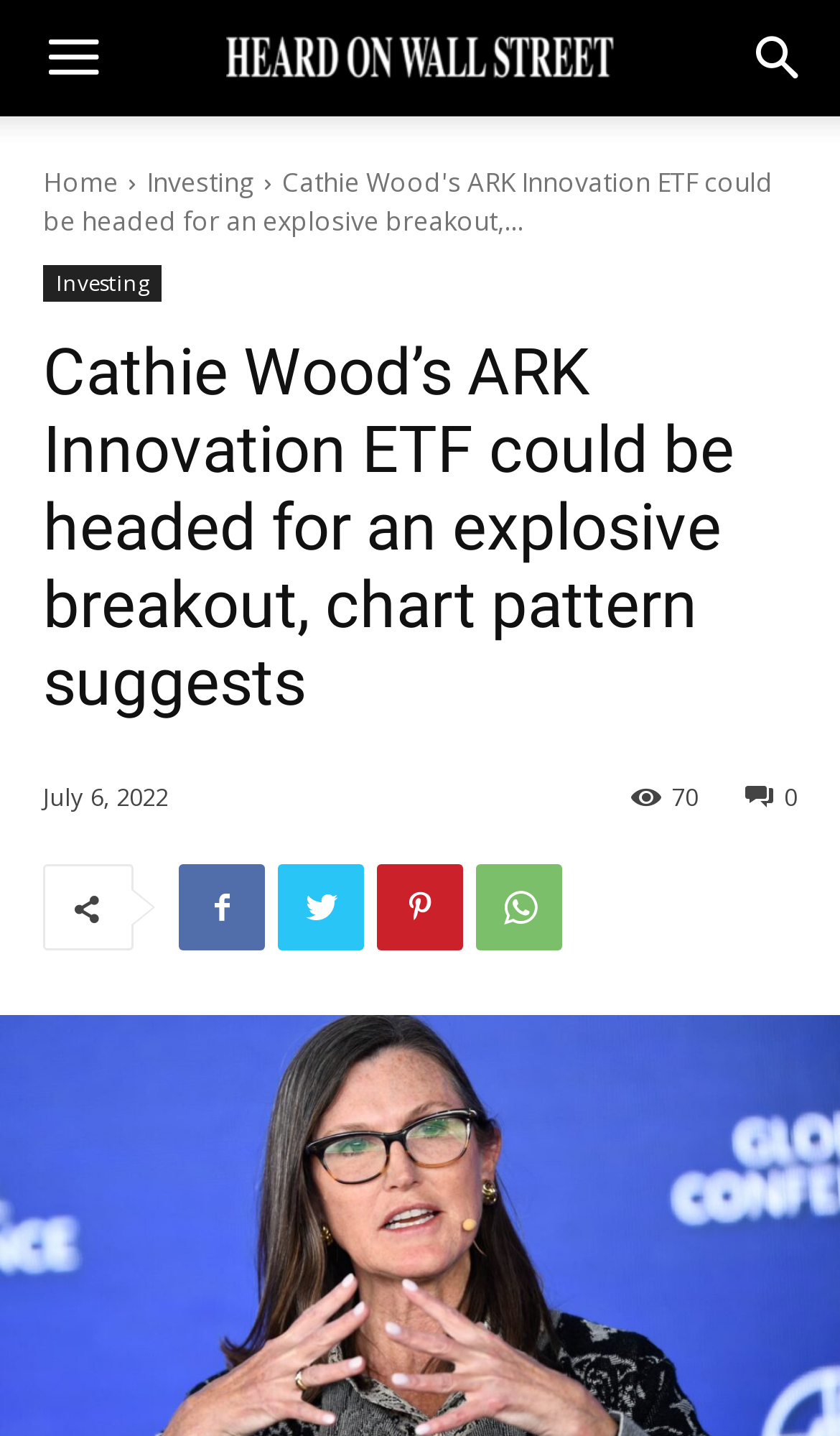Identify the bounding box coordinates of the element that should be clicked to fulfill this task: "Click the Facebook share button". The coordinates should be provided as four float numbers between 0 and 1, i.e., [left, top, right, bottom].

[0.213, 0.602, 0.315, 0.662]